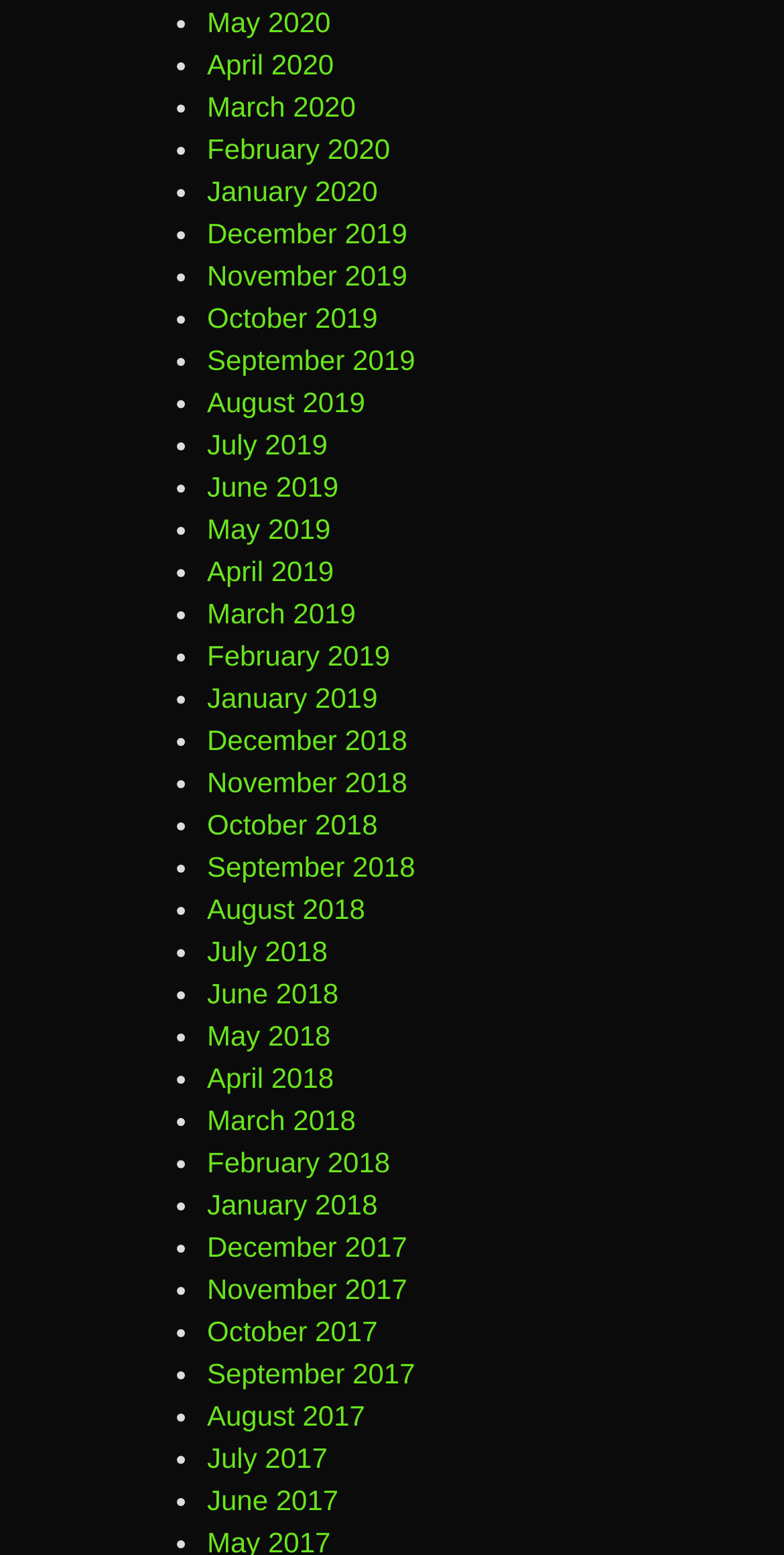Determine the bounding box coordinates of the clickable area required to perform the following instruction: "View May 2020". The coordinates should be represented as four float numbers between 0 and 1: [left, top, right, bottom].

[0.264, 0.004, 0.422, 0.024]